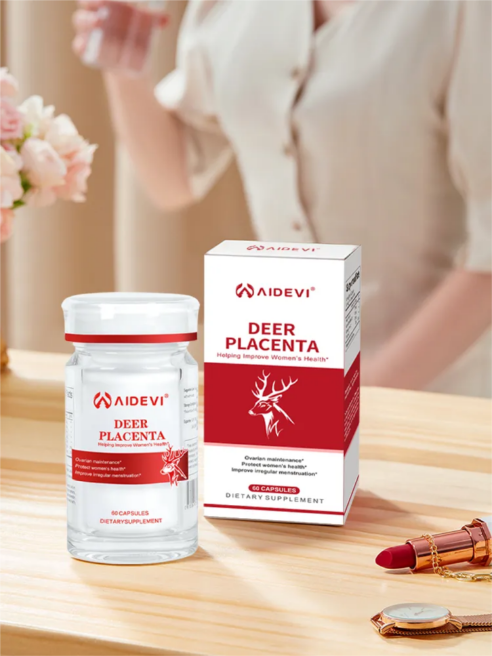Is the lipstick tube fully visible?
From the image, respond with a single word or phrase.

No